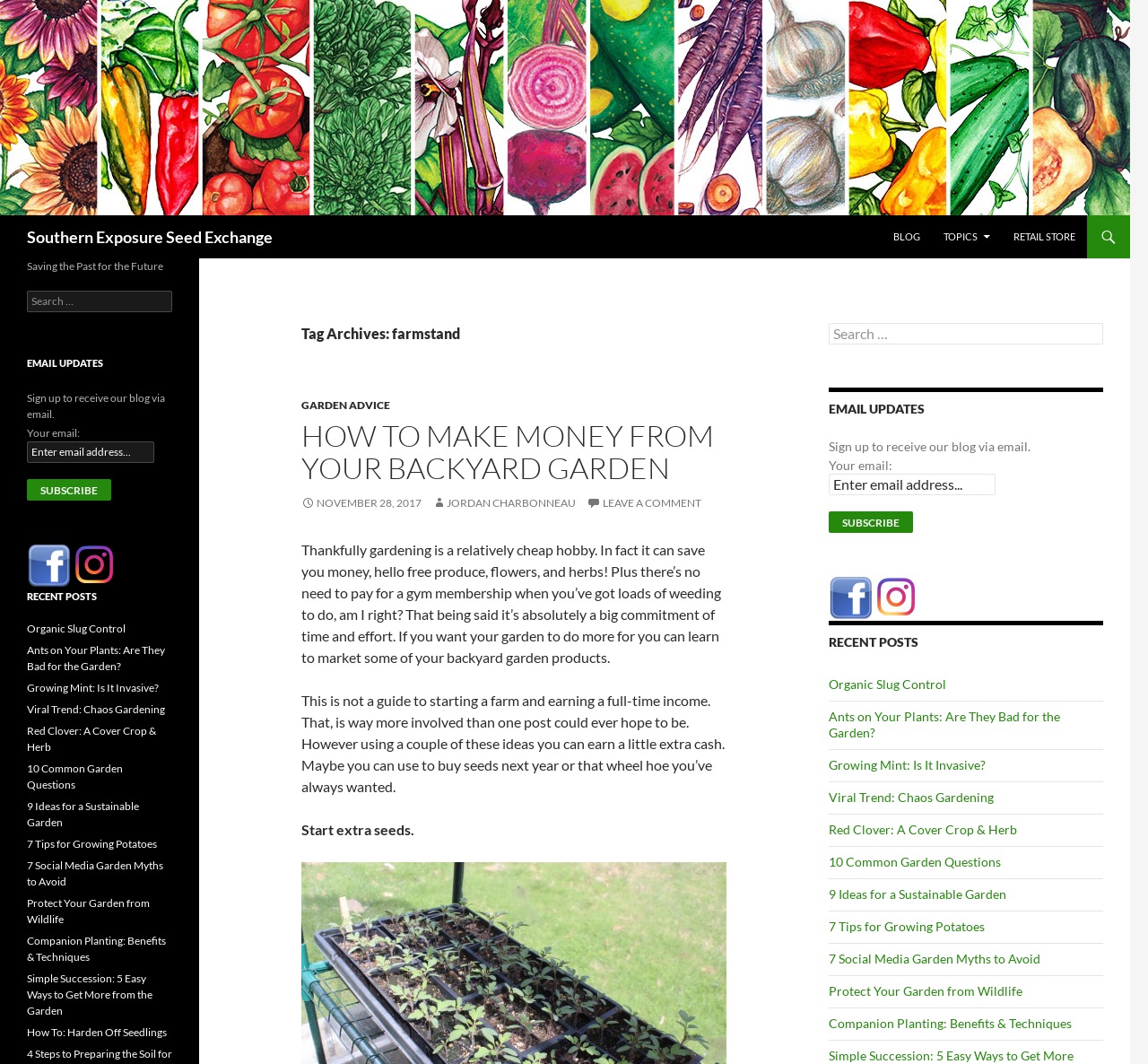Please find and provide the title of the webpage.

Southern Exposure Seed Exchange